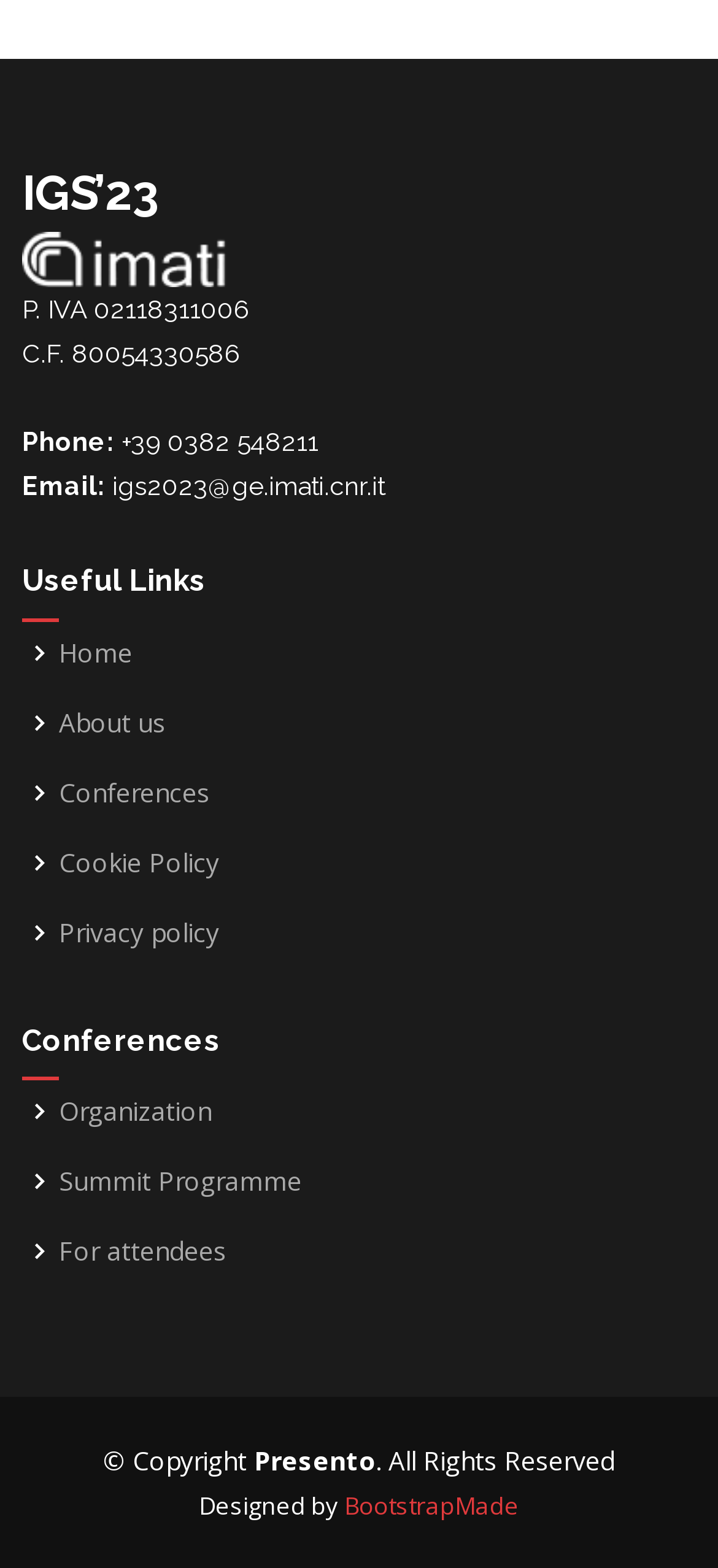Given the element description Summit Programme, specify the bounding box coordinates of the corresponding UI element in the format (top-left x, top-left y, bottom-right x, bottom-right y). All values must be between 0 and 1.

[0.082, 0.745, 0.421, 0.761]